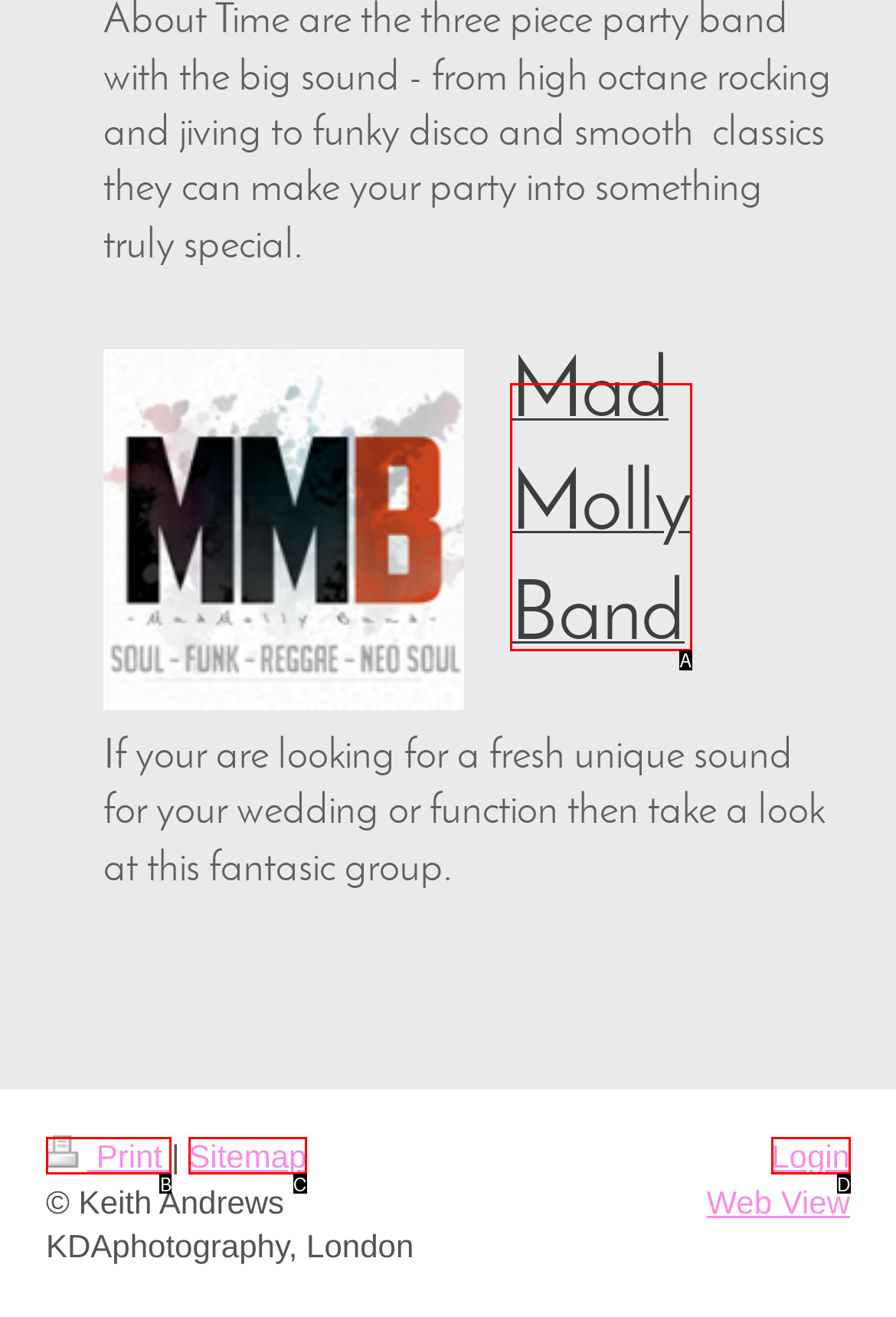Given the element description: Sitemap, choose the HTML element that aligns with it. Indicate your choice with the corresponding letter.

C